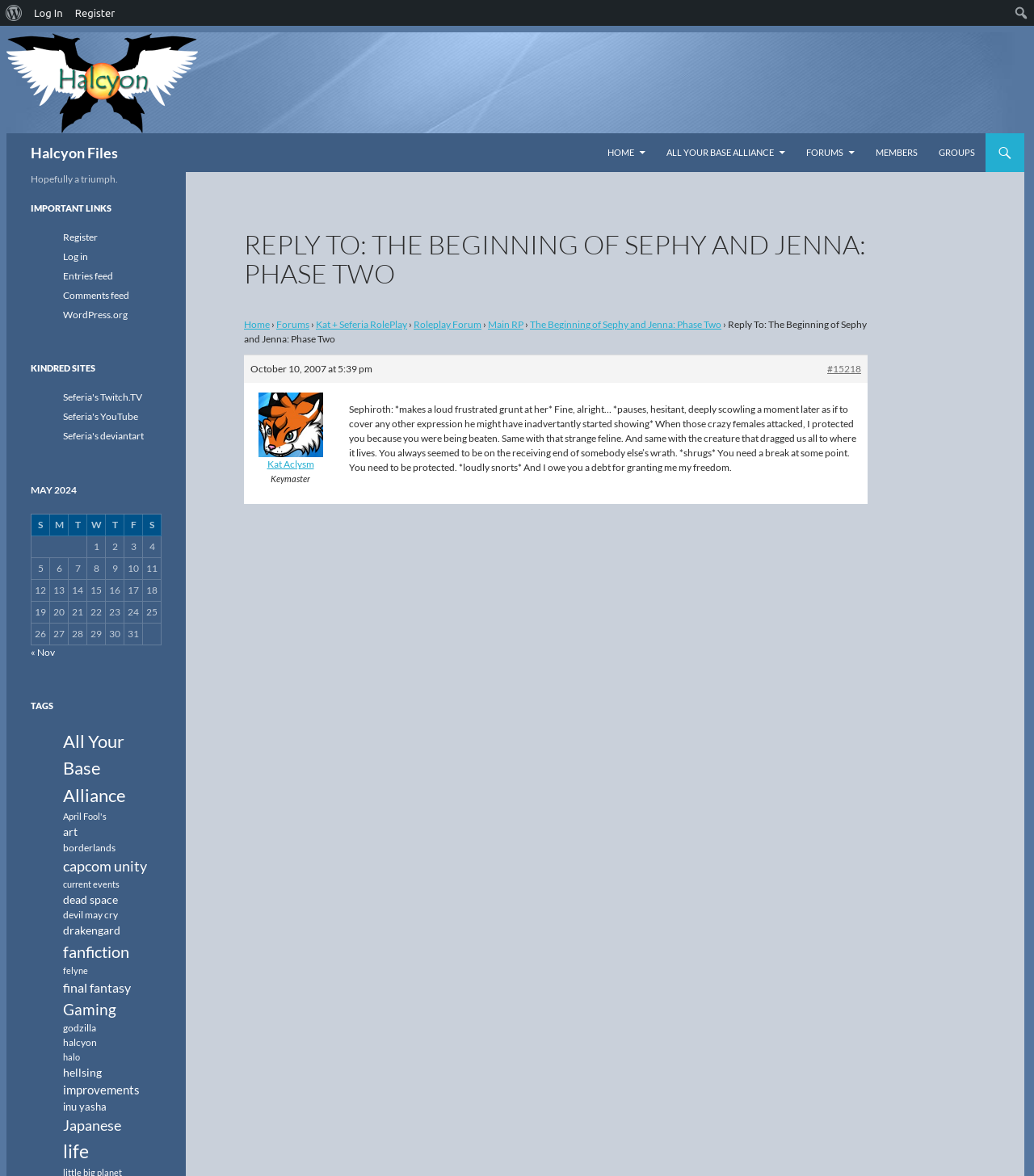Describe all the visual and textual components of the webpage comprehensively.

This webpage is a blog post titled "Reply To: The Beginning of Sephy and Jenna: Phase Two" on the Halcyon Files website. At the top, there is a menu bar with options "About WordPress", "Log In", and "Register" on the left, and a search bar on the right. Below the menu bar, there is a header section with a link to the Halcyon Files website and an image of the website's logo.

The main content area is divided into two sections. On the left, there is a sidebar with several links, including "HOME", "ALL YOUR BASE ALLIANCE", "FORUMS", "MEMBERS", and "GROUPS". Below these links, there are headings "Hopefully a triumph." and "IMPORTANT LINKS", followed by links to "Register", "Log in", "Entries feed", "Comments feed", and "WordPress.org". Further down, there are headings "KINDRED SITES" and links to Seferia's Twitch.TV, YouTube, and deviantart.

On the right, there is a blog post with a heading "REPLY TO: THE BEGINNING OF SEPHY AND JENNA: PHASE TWO" and a breadcrumb trail showing the post's location in the forum. The post is written by Kat Aclysm and has a reply from Sephiroth, who is responding to Kat's initial post. The reply is a long paragraph of text.

Below the blog post, there is a calendar table for May 2024, with days of the week listed across the top and dates listed down the side. The table is empty, with no events or appointments listed.

Throughout the webpage, there are several links and navigation options, allowing users to move around the website and access different sections and features.